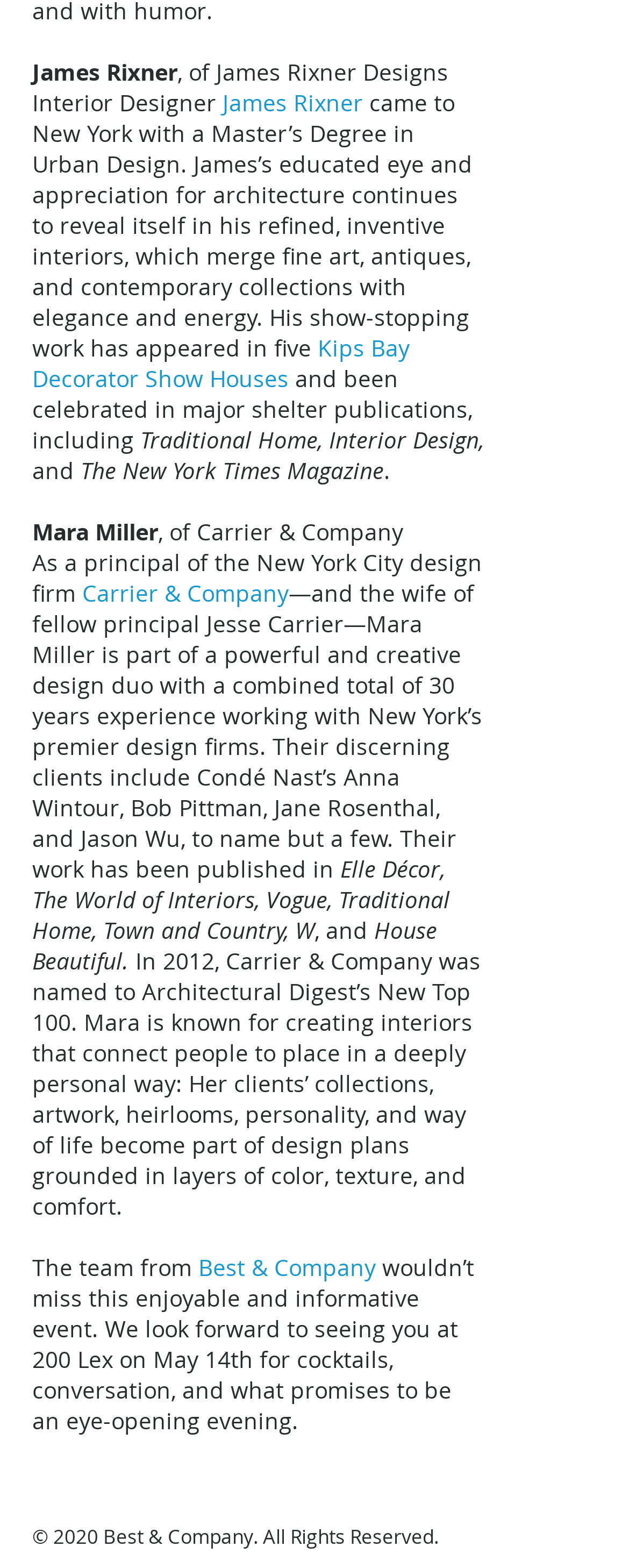How many interior designers are mentioned?
Examine the image and provide an in-depth answer to the question.

The webpage mentions two interior designers, James Rixner and Mara Miller, with their respective backgrounds and experiences.